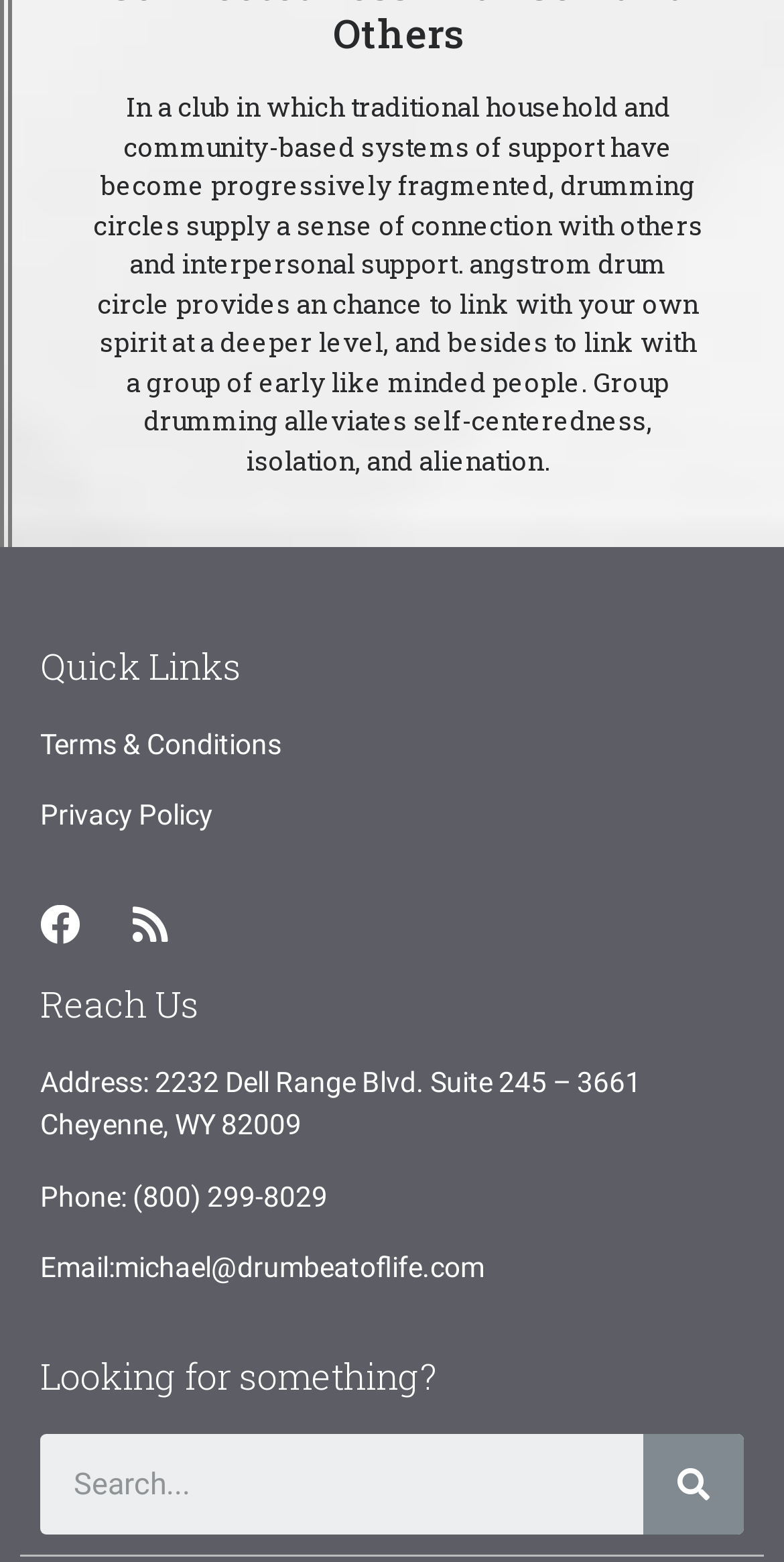Identify the bounding box coordinates for the UI element mentioned here: "parent_node: Search name="s" placeholder="Search..." title="Search"". Provide the coordinates as four float values between 0 and 1, i.e., [left, top, right, bottom].

[0.051, 0.919, 0.821, 0.983]